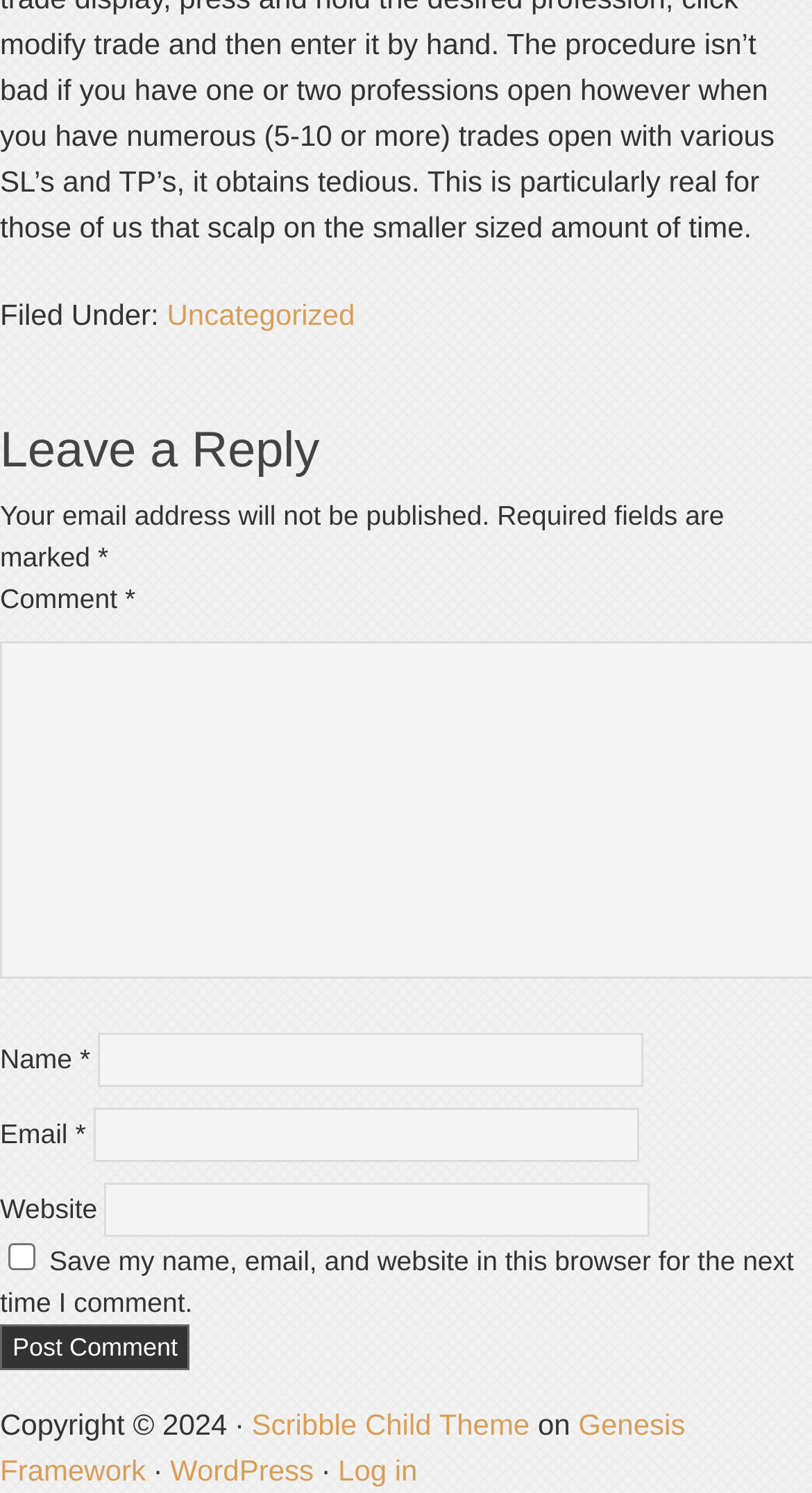Using the image as a reference, answer the following question in as much detail as possible:
What is the label of the first text box?

The first text box is labeled as 'Name' which is indicated by the StaticText element with the text 'Name' and is located above the text box.